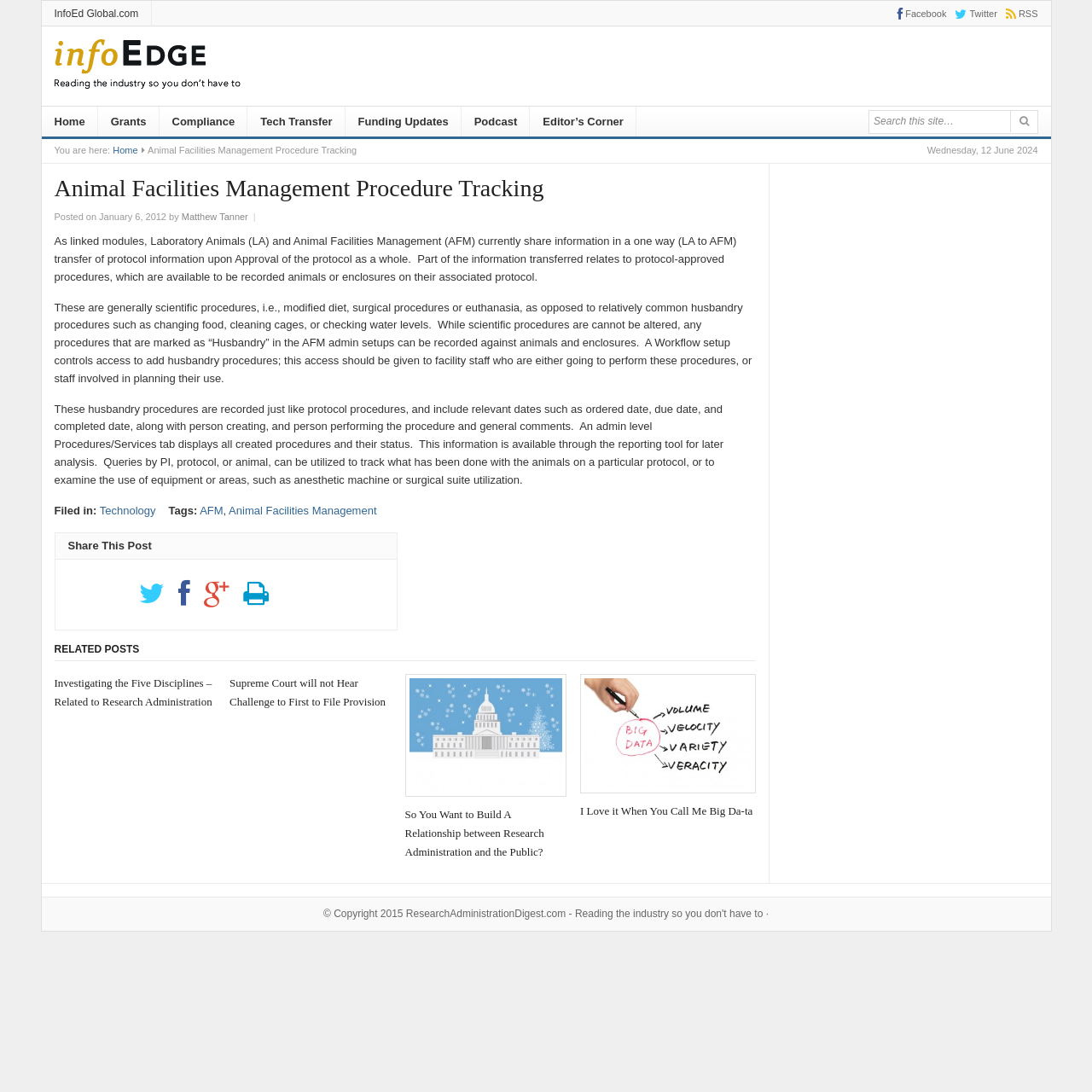Indicate the bounding box coordinates of the clickable region to achieve the following instruction: "Share this post on Facebook."

[0.814, 0.006, 0.867, 0.018]